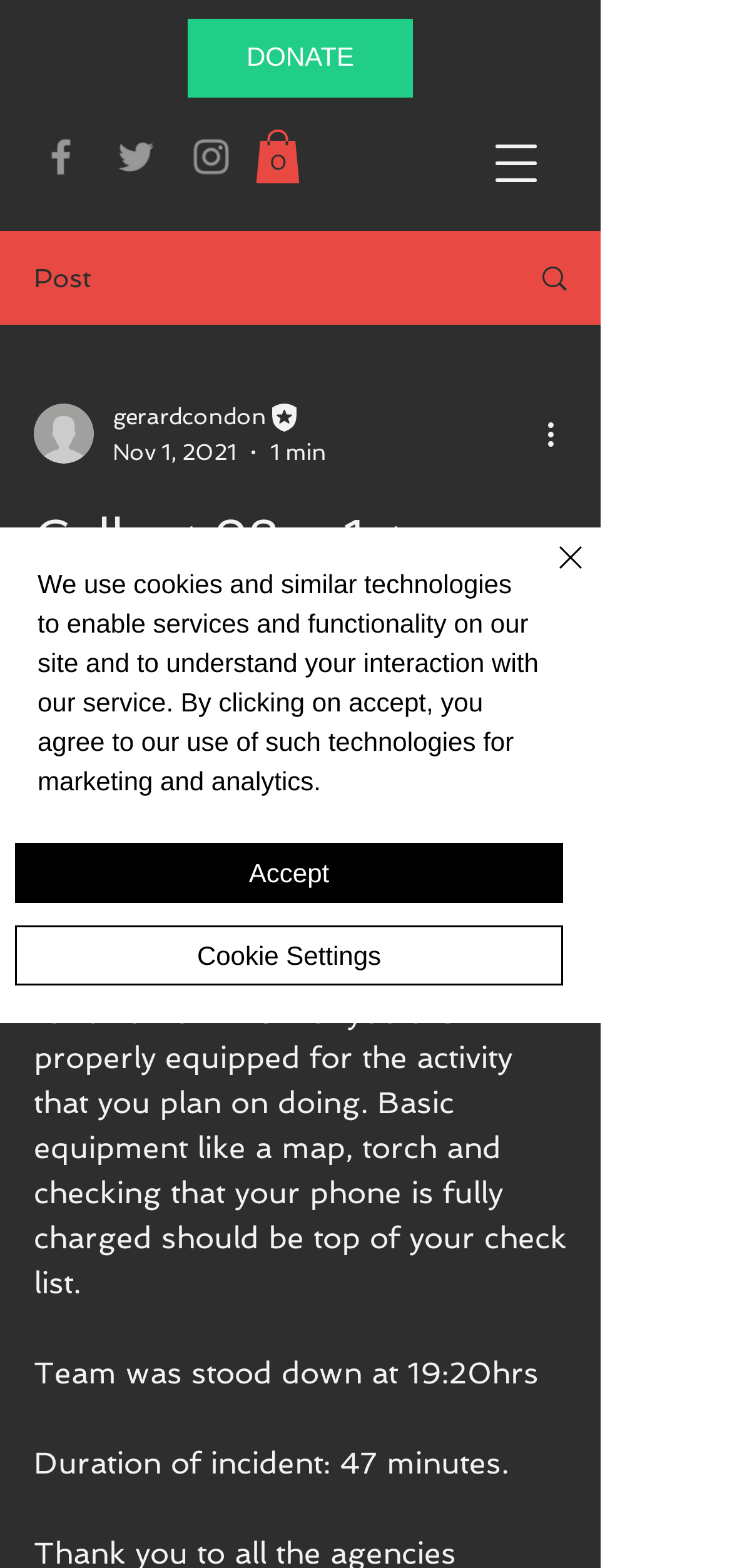Respond to the question below with a single word or phrase: How long did the incident last?

47 minutes